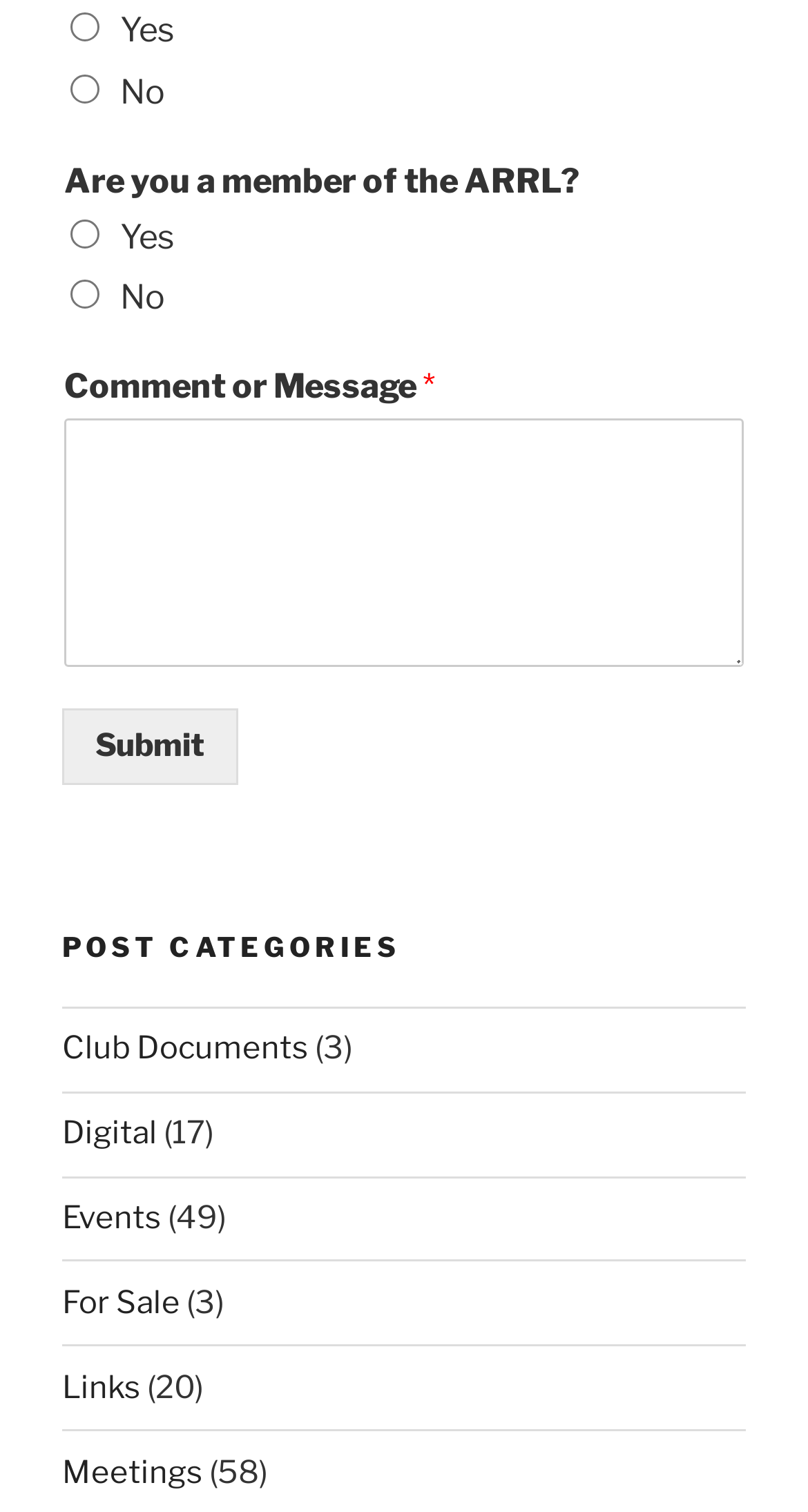What is the number of events?
Please provide a full and detailed response to the question.

I counted the number of events by looking at the StaticText element '(49)' next to the 'Events' link.